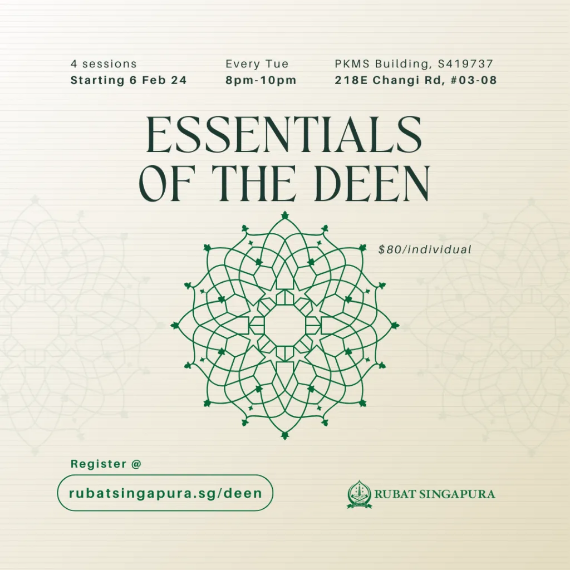What is the location of the PKMS Building? Please answer the question using a single word or phrase based on the image.

218E Changi Road, #03-08